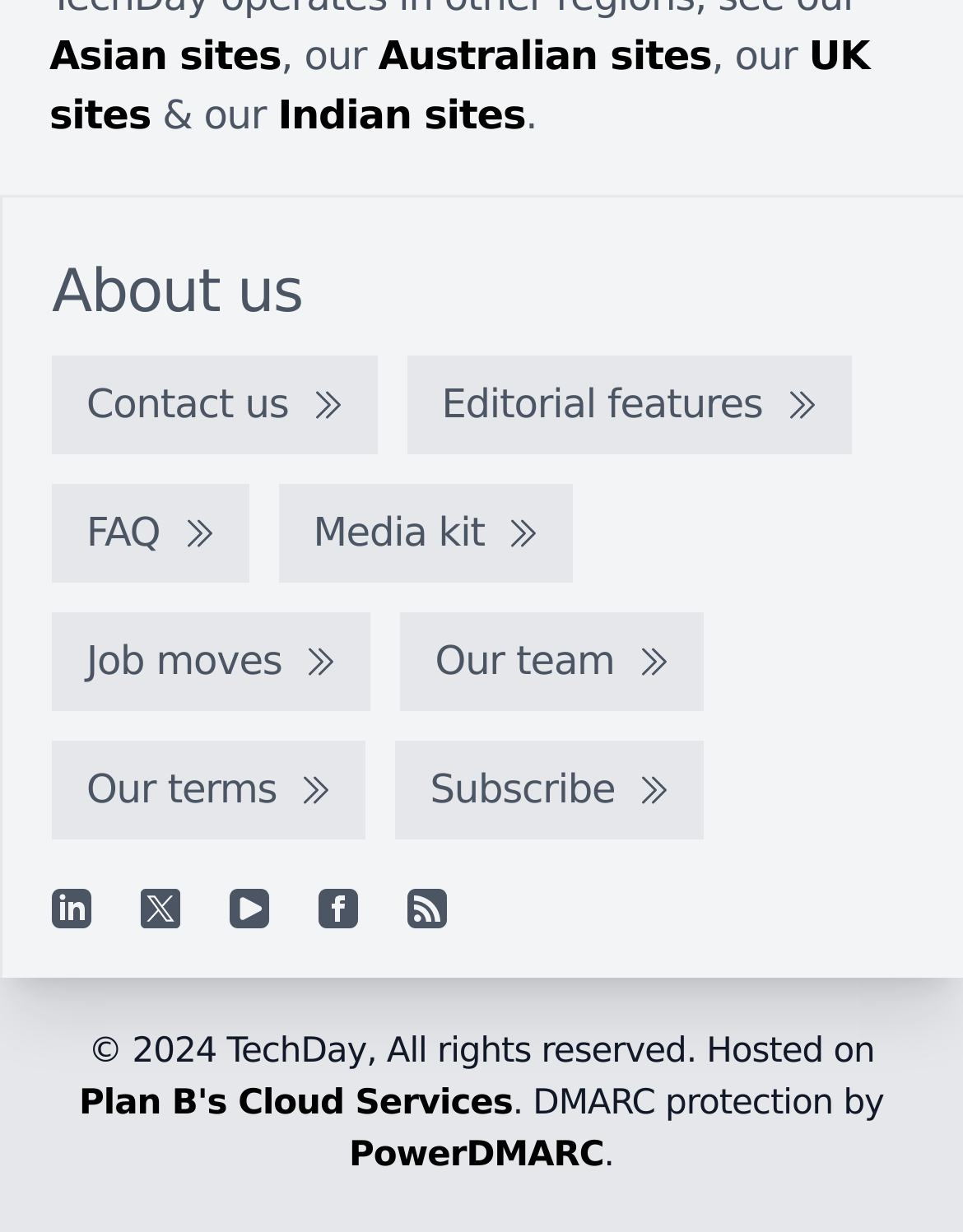Point out the bounding box coordinates of the section to click in order to follow this instruction: "Check FAQ".

[0.054, 0.394, 0.258, 0.474]